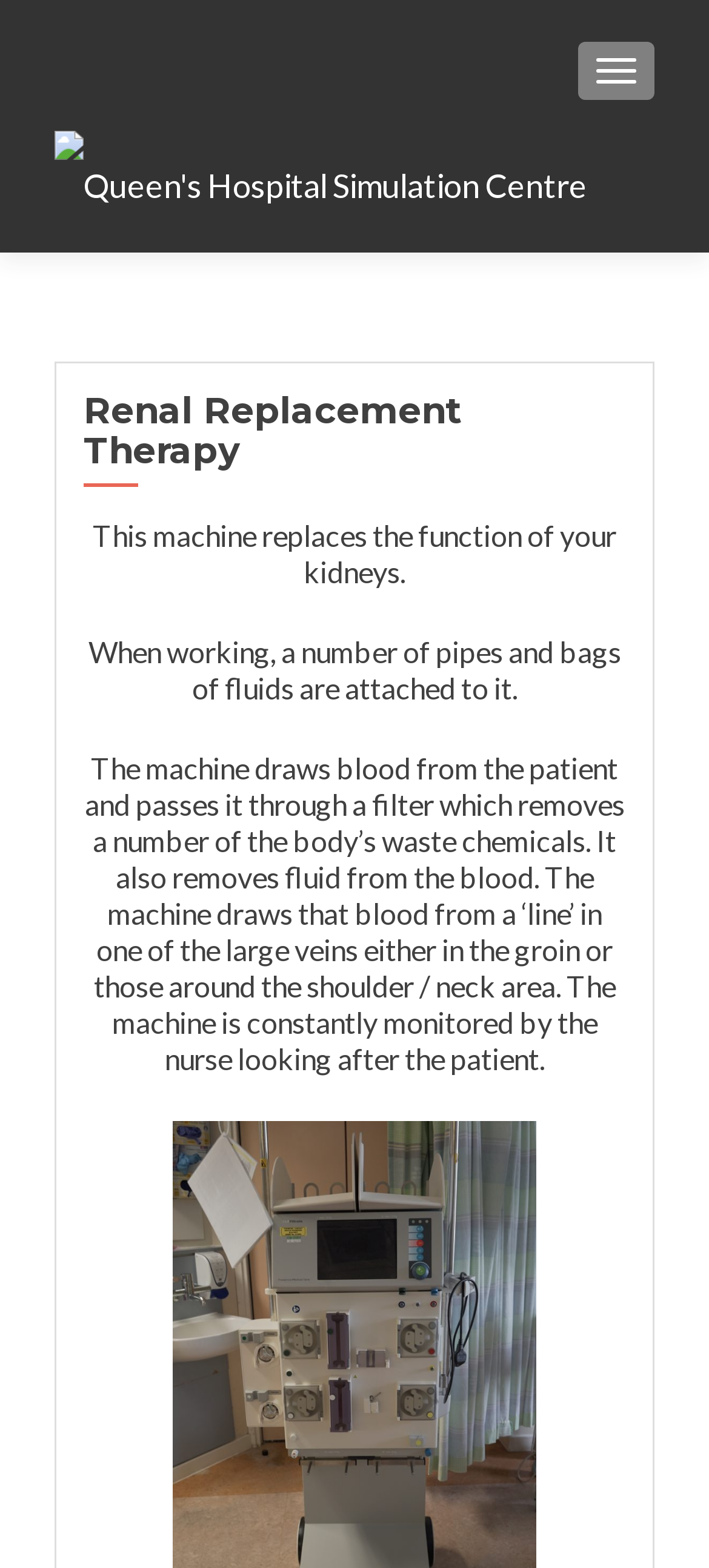Refer to the image and provide a thorough answer to this question:
What is the purpose of the machine?

Based on the text, the machine replaces the function of the kidneys, drawing blood from the patient, passing it through a filter to remove waste chemicals, and removing fluid from the blood.